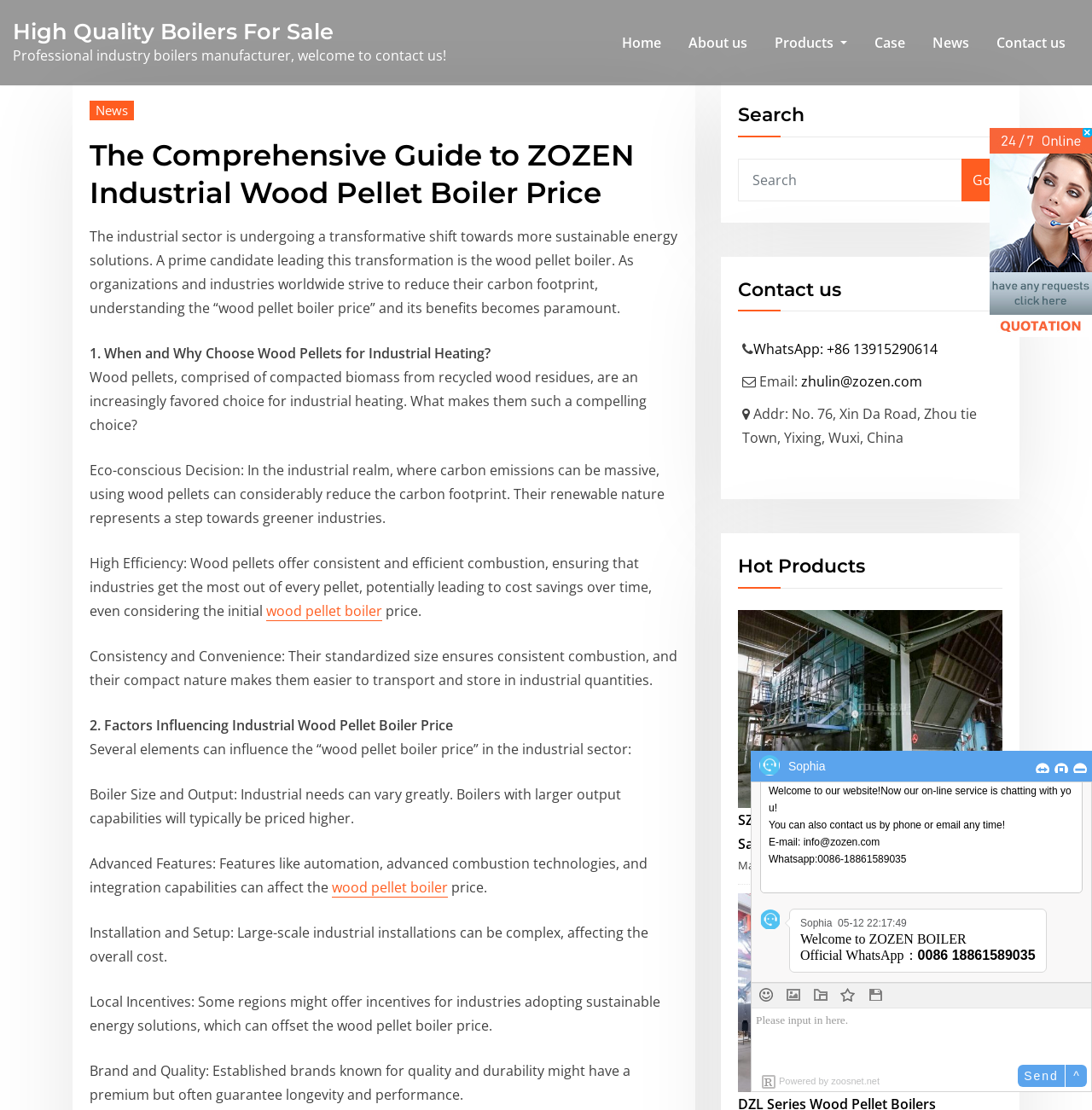How can users contact the company for live help?
Kindly give a detailed and elaborate answer to the question.

According to the webpage, users can contact the company for live help by clicking on the image that says 'If you have any question, please click here for live help.'